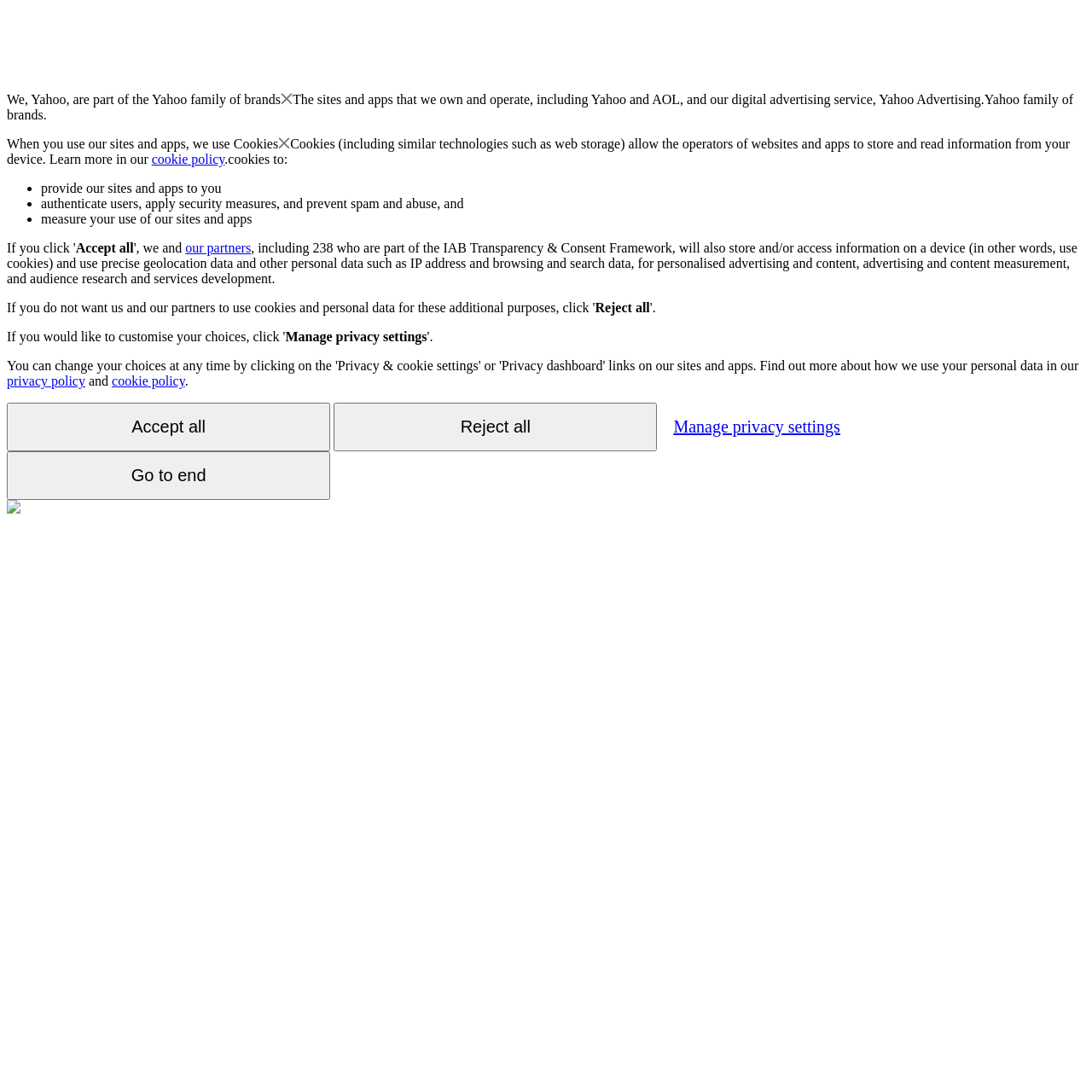What is mentioned as a part of the IAB Transparency & Consent Framework?
Answer the question with as much detail as you can, using the image as a reference.

The text mentions that 'our partners, including 238 who are part of the IAB Transparency & Consent Framework, will also store and/or access information on a device', which indicates that 238 partners are part of the IAB Transparency & Consent Framework.